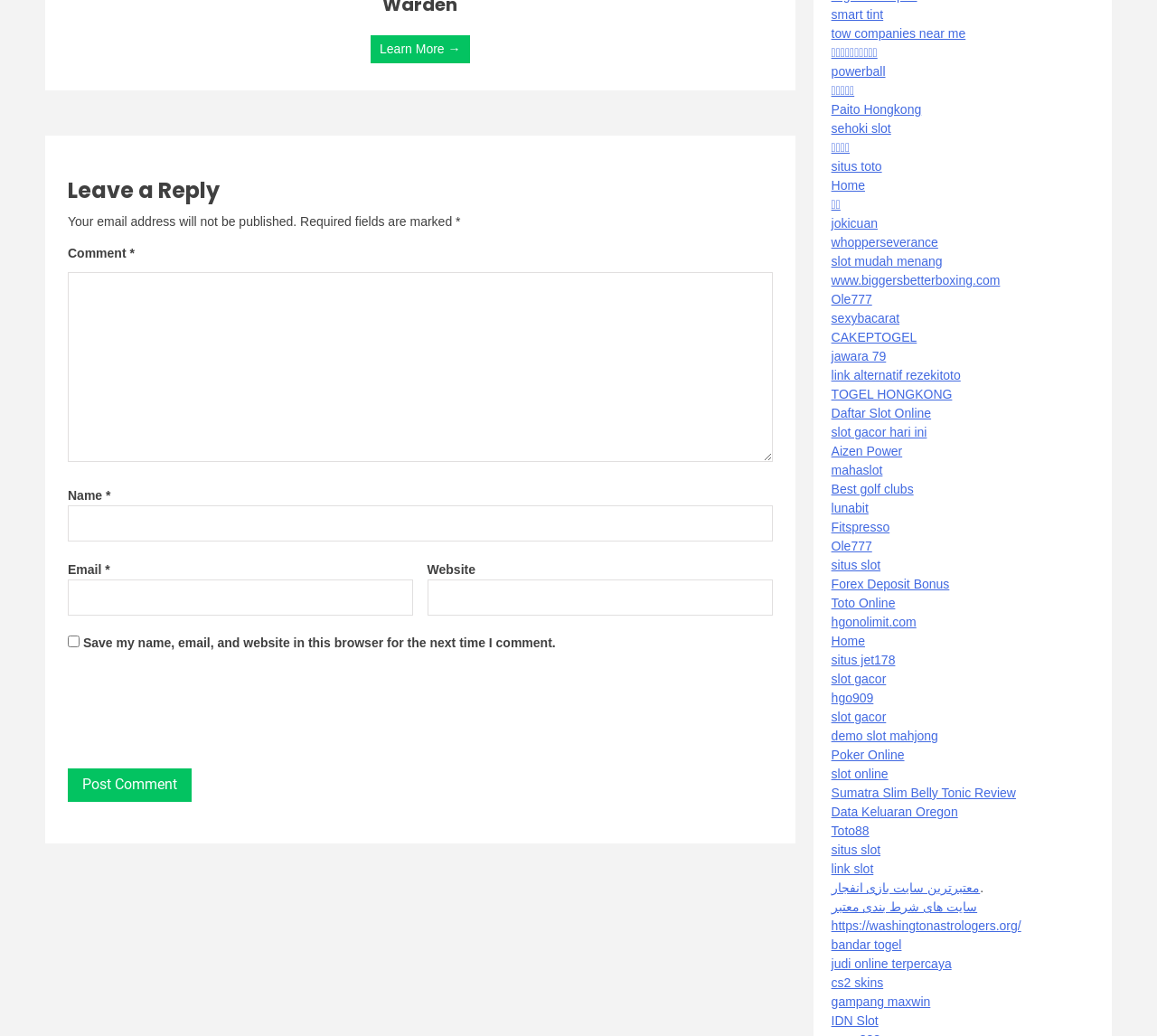Provide the bounding box coordinates, formatted as (top-left x, top-left y, bottom-right x, bottom-right y), with all values being floating point numbers between 0 and 1. Identify the bounding box of the UI element that matches the description: gampang maxwin

[0.718, 0.96, 0.804, 0.974]